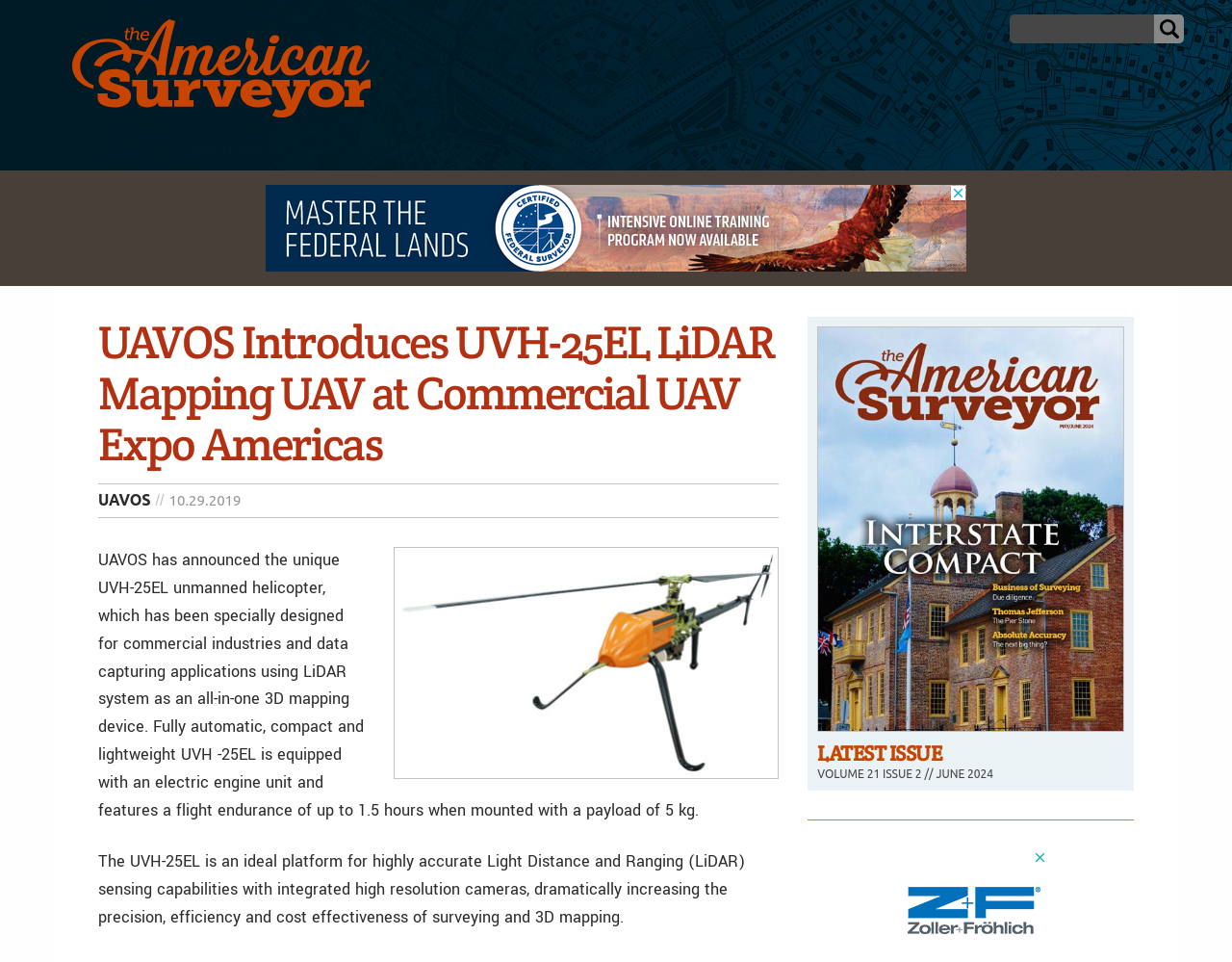How long can the UVH-25EL fly?
Please give a detailed and elaborate answer to the question based on the image.

The answer can be found in the paragraph that describes the UVH-25EL, which states that it 'features a flight endurance of up to 1.5 hours when mounted with a payload of 5 kg'.